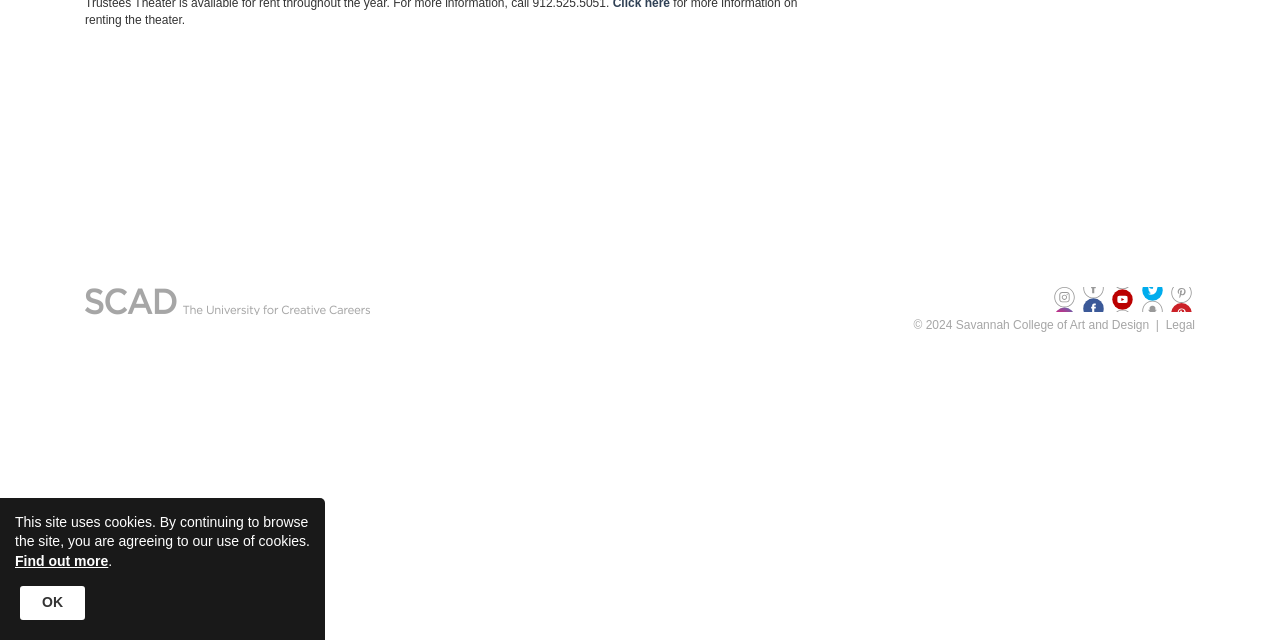Using the description: "Ok", identify the bounding box of the corresponding UI element in the screenshot.

[0.016, 0.916, 0.066, 0.969]